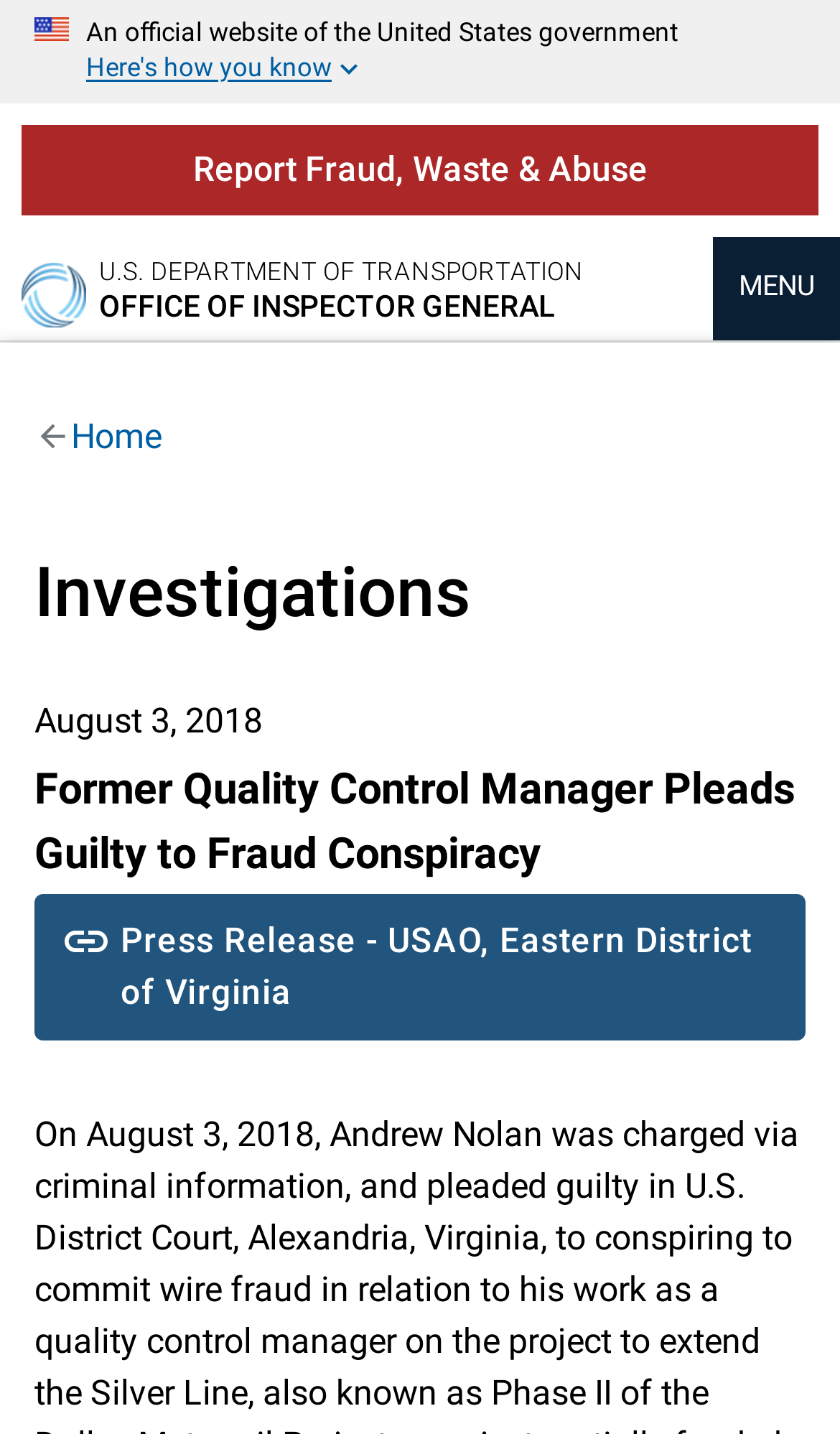Determine the bounding box coordinates for the area you should click to complete the following instruction: "Click the 'MENU' button".

[0.849, 0.165, 1.0, 0.237]